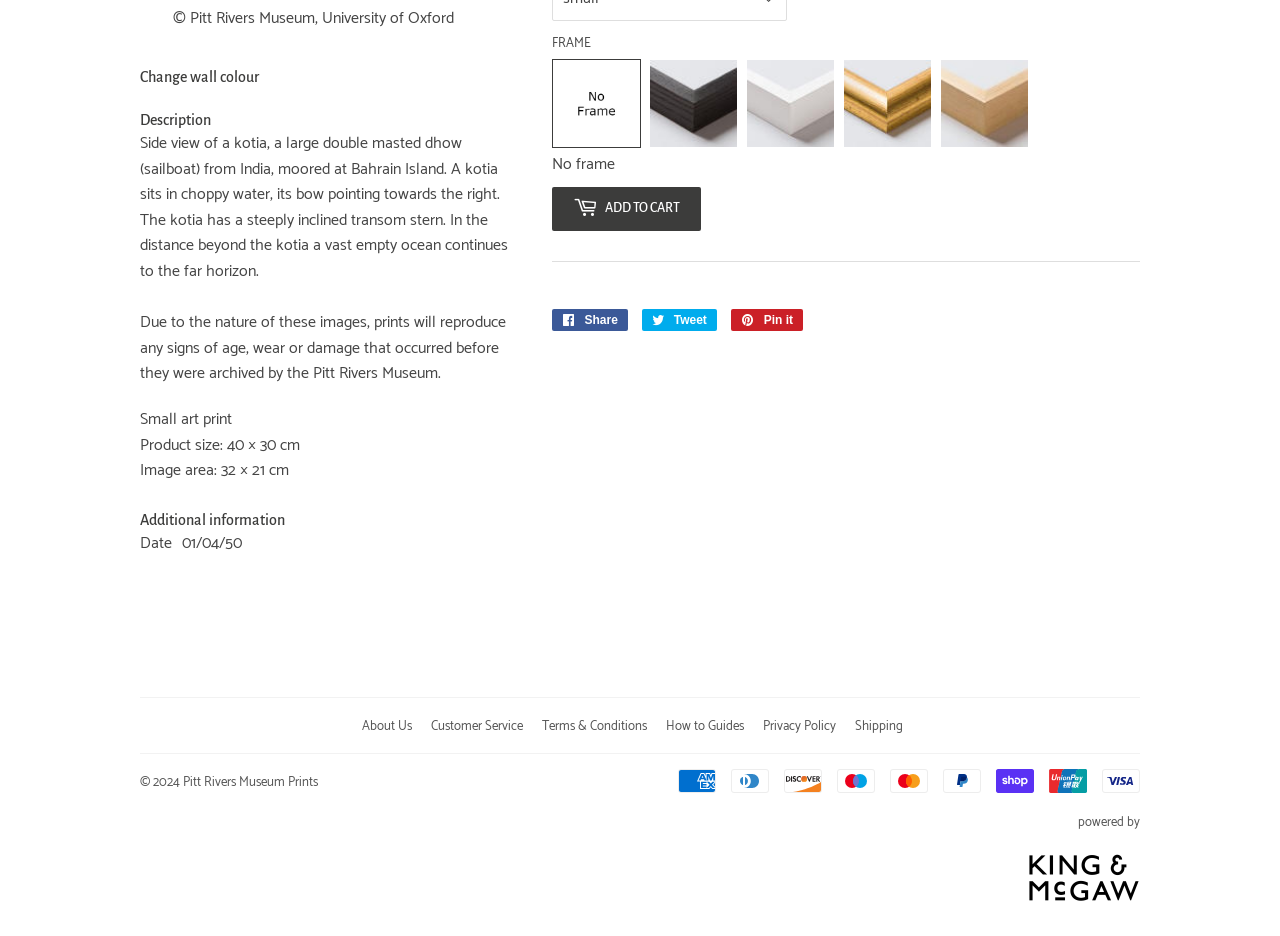Locate the bounding box of the UI element described in the following text: "Portraits Of Notable People".

[0.098, 0.032, 0.303, 0.085]